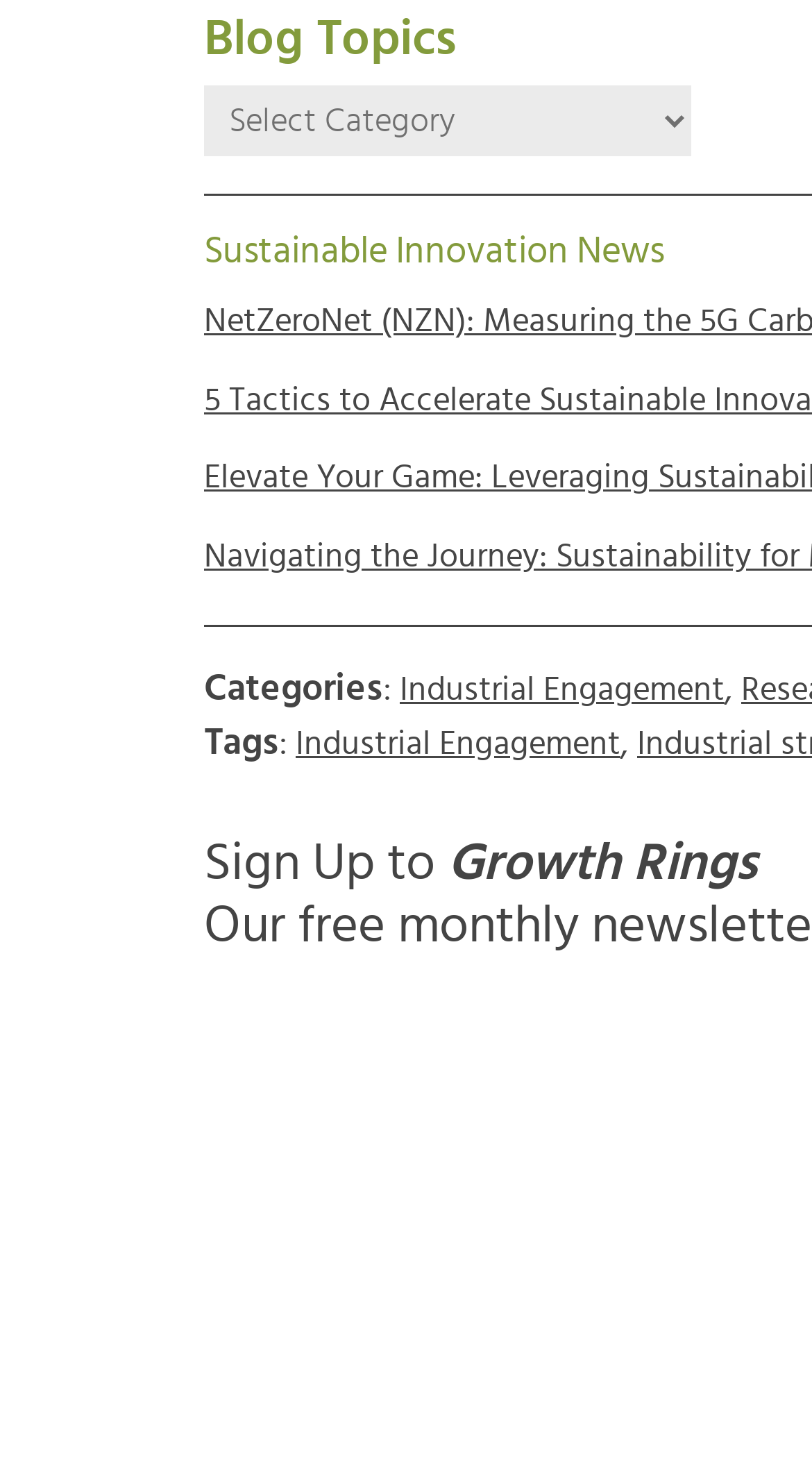What is the section title above the tags?
Look at the image and answer the question with a single word or phrase.

Tags